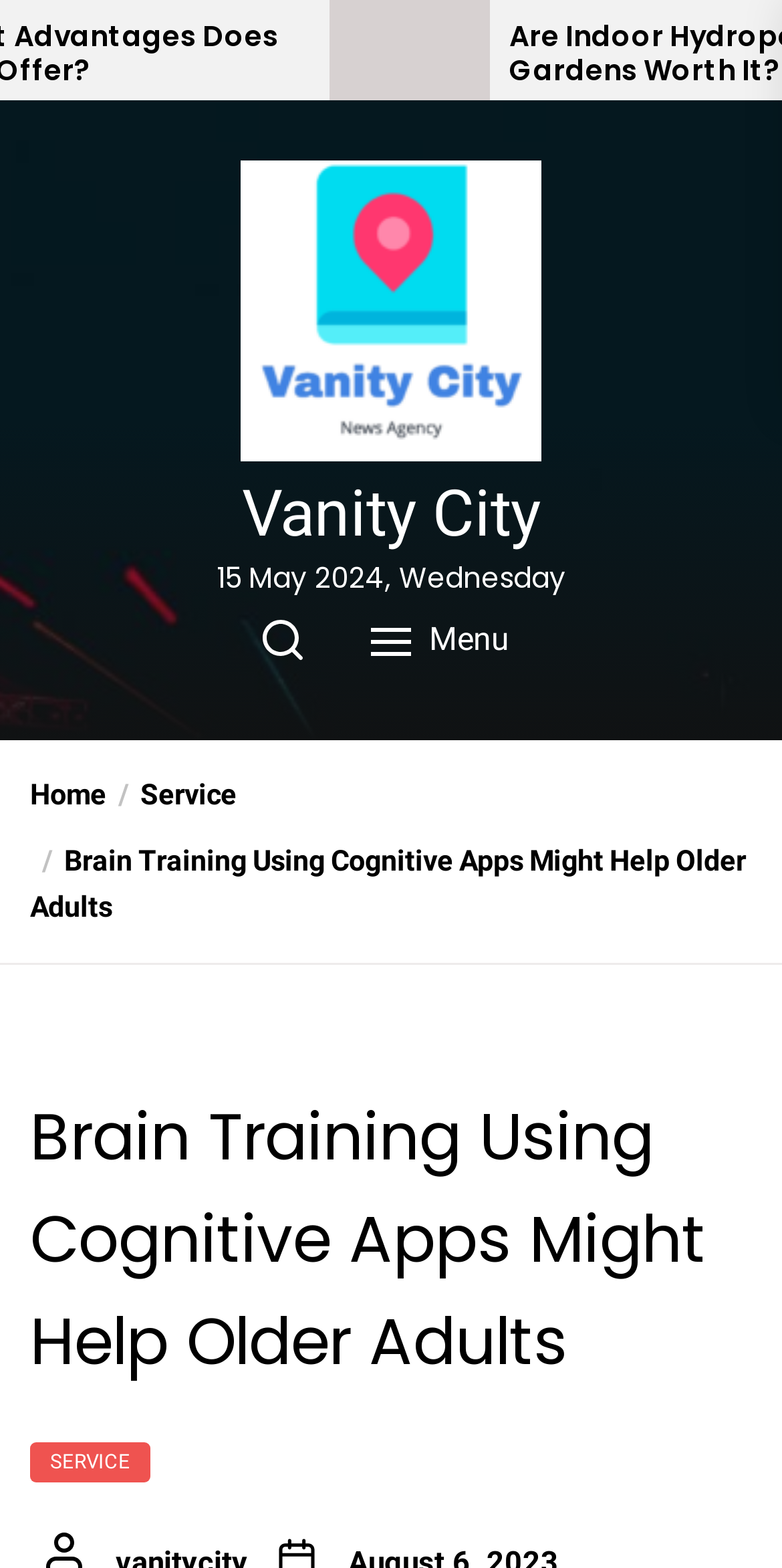Describe all visible elements and their arrangement on the webpage.

The webpage appears to be an article page from Vanity City, with a focus on the topic "Brain Training Using Cognitive Apps Might Help Older Adults". 

At the top left, there is a navigation menu with breadcrumbs, showing the path "Home > Service > Brain Training Using Cognitive Apps Might Help Older Adults". 

Below the navigation menu, there are two links to an unrelated topic, "Benefits of Hiring a Mini Digger for Small Projects", positioned side by side, taking up about half of the screen width. 

To the right of these links, there is a Vanity City logo, which is also a link. Below the logo, there is a date "15 May 2024, Wednesday" and two buttons, "Search" and "Menu", positioned next to each other. 

The main content of the article is headed by a title "Brain Training Using Cognitive Apps Might Help Older Adults", which is also a link. The title is positioned near the top center of the page. 

At the very bottom of the page, there is a link to "SERVICE", which seems to be a category or section of the website.